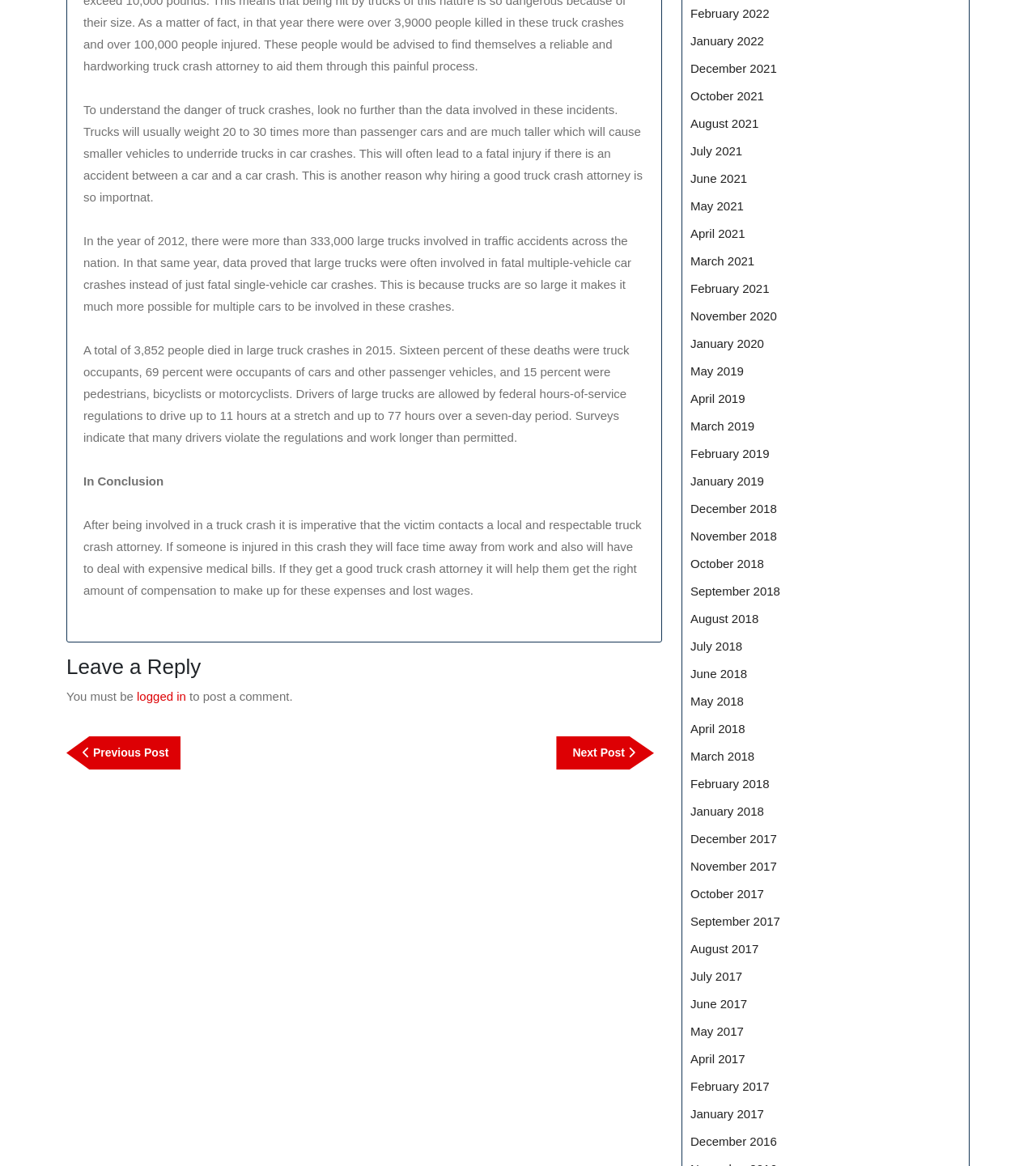Specify the bounding box coordinates for the region that must be clicked to perform the given instruction: "View posts from February 2022".

[0.666, 0.006, 0.743, 0.017]